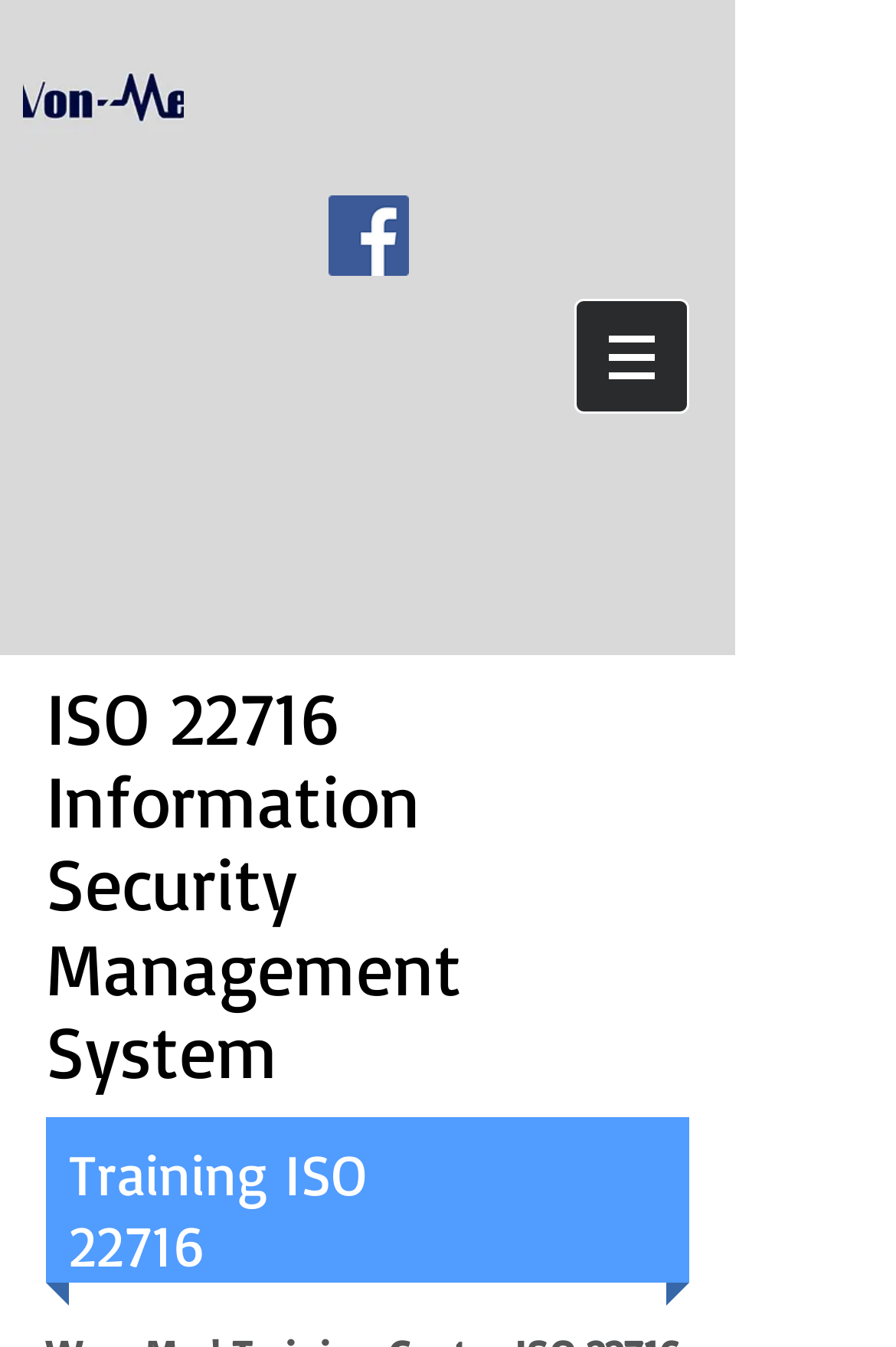What is the topic of the training mentioned on the webpage?
Provide a detailed answer to the question, using the image to inform your response.

I found the answer by looking at the heading element that says 'Training ISO 22716', which suggests that the topic of the training is ISO 22716.